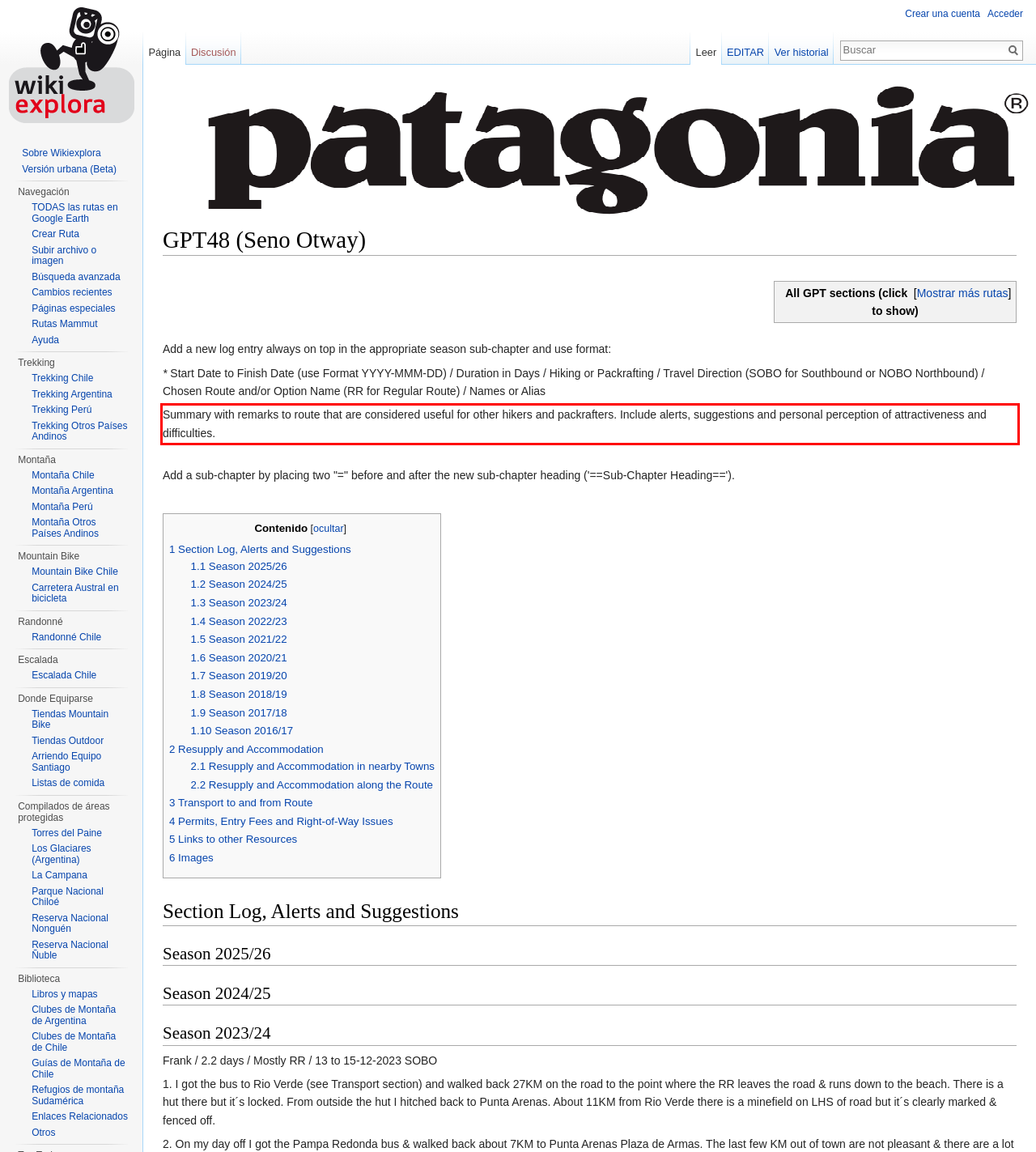You have a screenshot with a red rectangle around a UI element. Recognize and extract the text within this red bounding box using OCR.

Summary with remarks to route that are considered useful for other hikers and packrafters. Include alerts, suggestions and personal perception of attractiveness and difficulties.